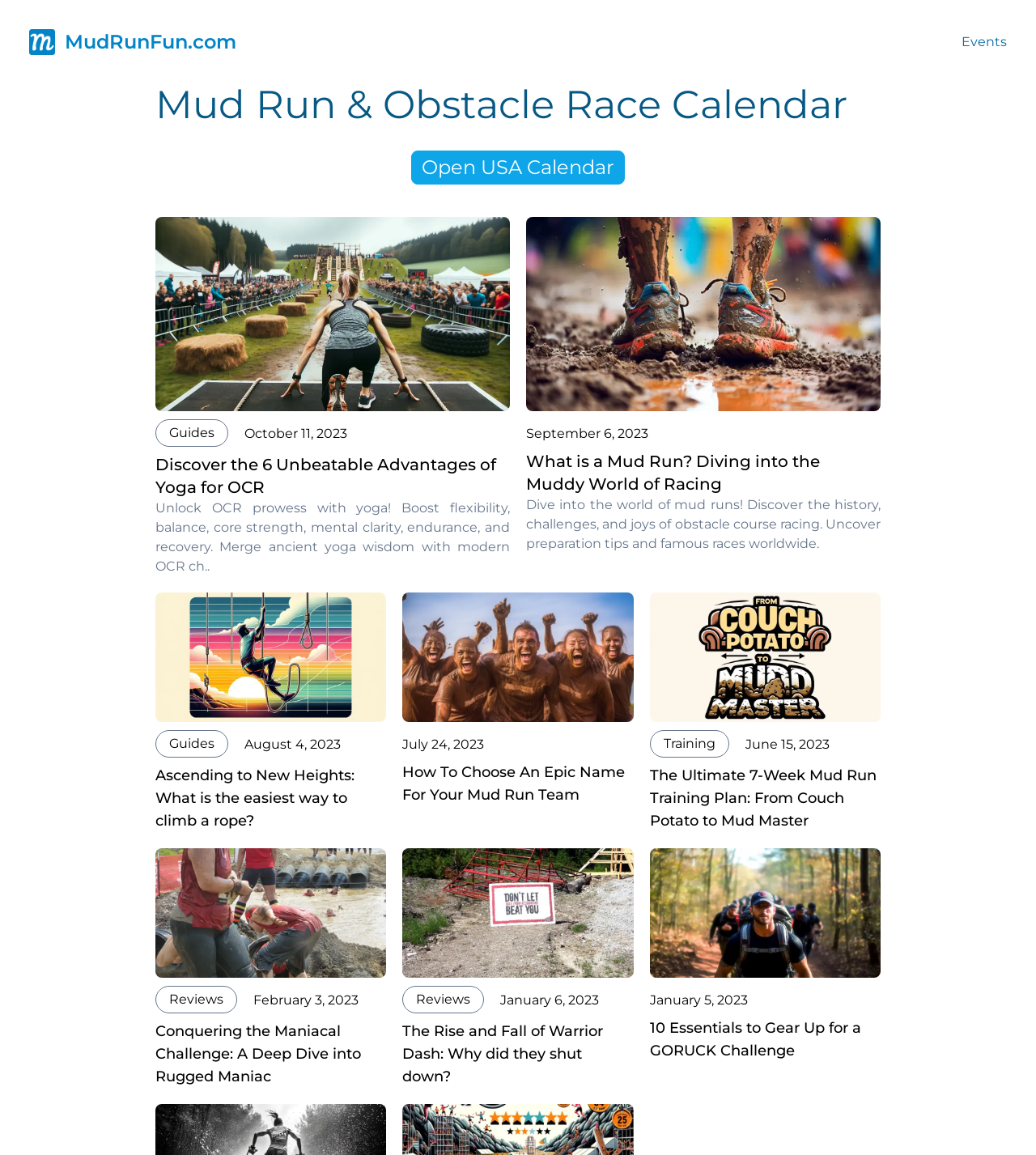What is the format of the dates listed on the webpage?
Please give a detailed and elaborate answer to the question based on the image.

I can see that the dates listed on the webpage, such as 'October 11, 2023' and 'January 6, 2023', follow the format of 'Month Day, Year'. This suggests that the webpage is using this format to display dates.